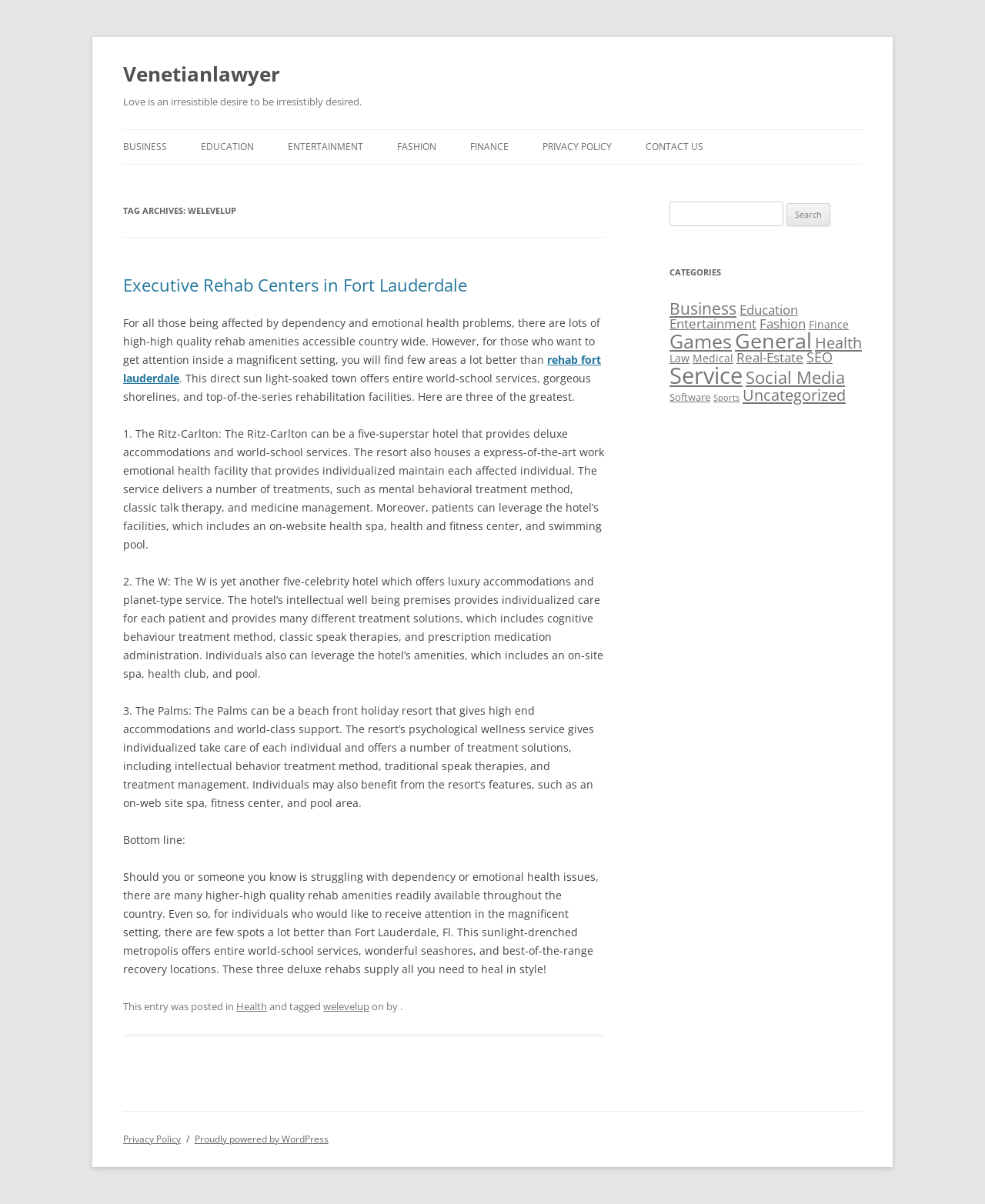Find the bounding box coordinates of the element's region that should be clicked in order to follow the given instruction: "Read the 'Executive Rehab Centers in Fort Lauderdale' article". The coordinates should consist of four float numbers between 0 and 1, i.e., [left, top, right, bottom].

[0.125, 0.228, 0.474, 0.246]